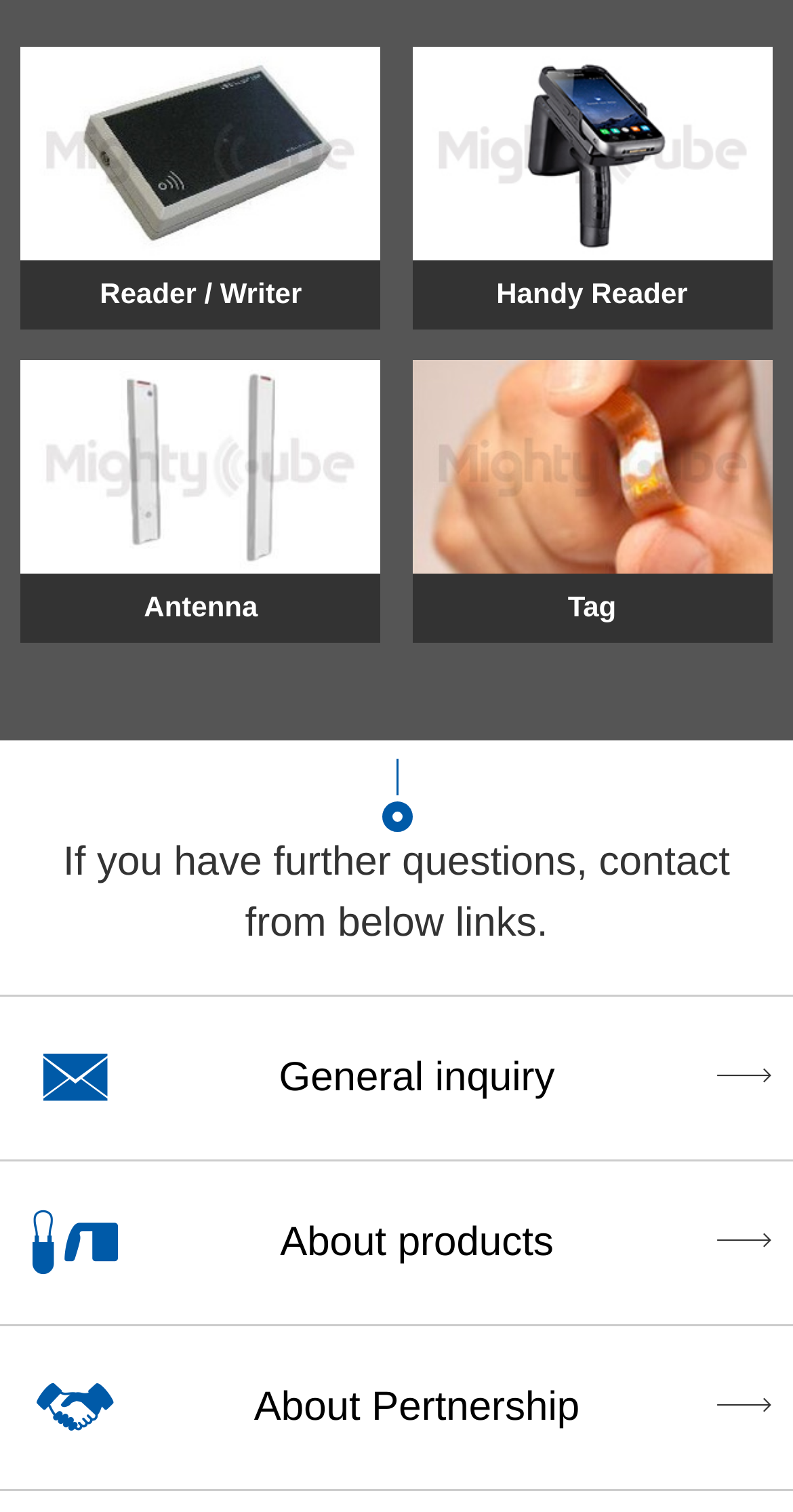Identify the bounding box for the UI element specified in this description: "Handy ReaderClick here". The coordinates must be four float numbers between 0 and 1, formatted as [left, top, right, bottom].

[0.52, 0.031, 0.973, 0.218]